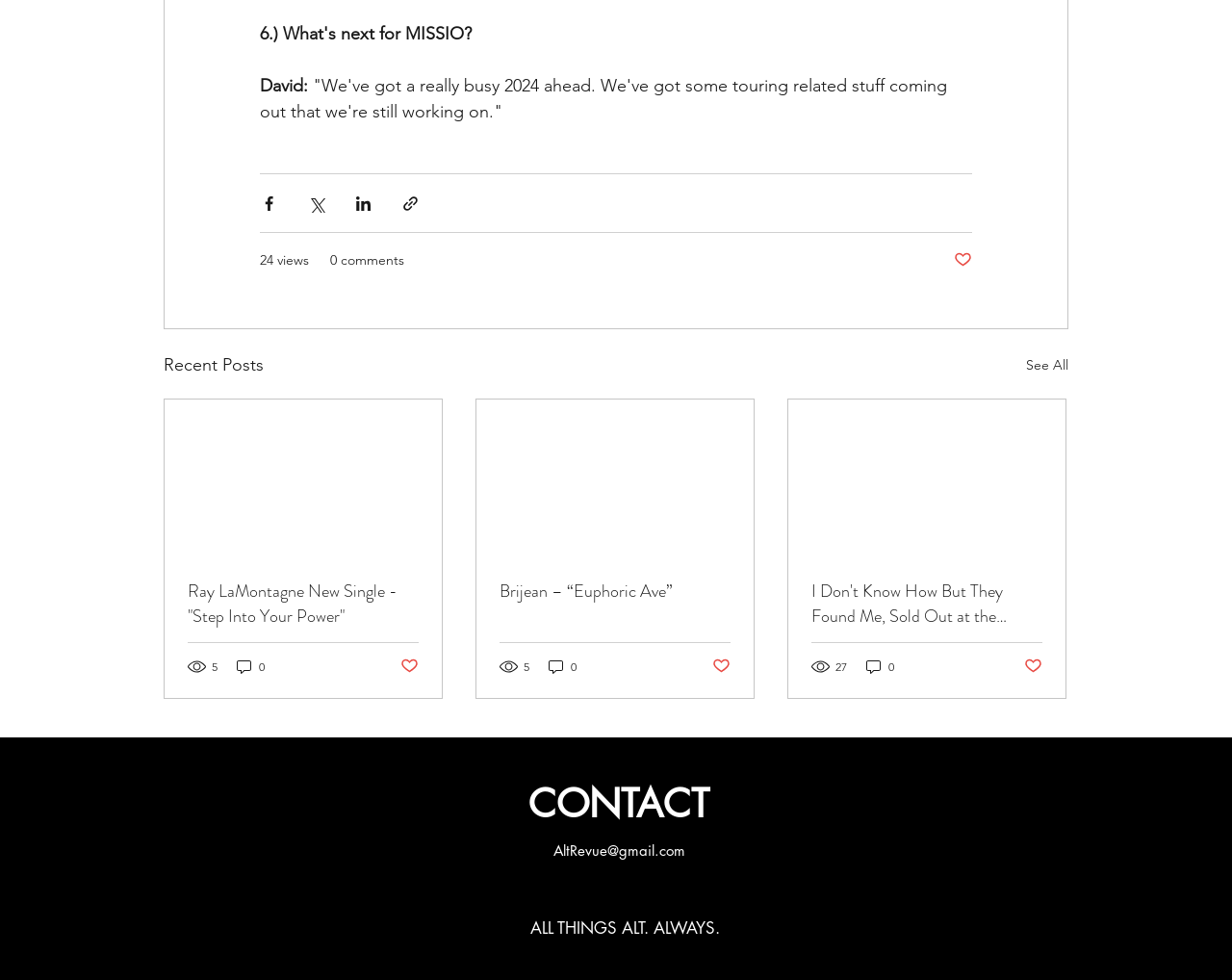Locate the bounding box coordinates of the clickable region to complete the following instruction: "Check FAQ."

None